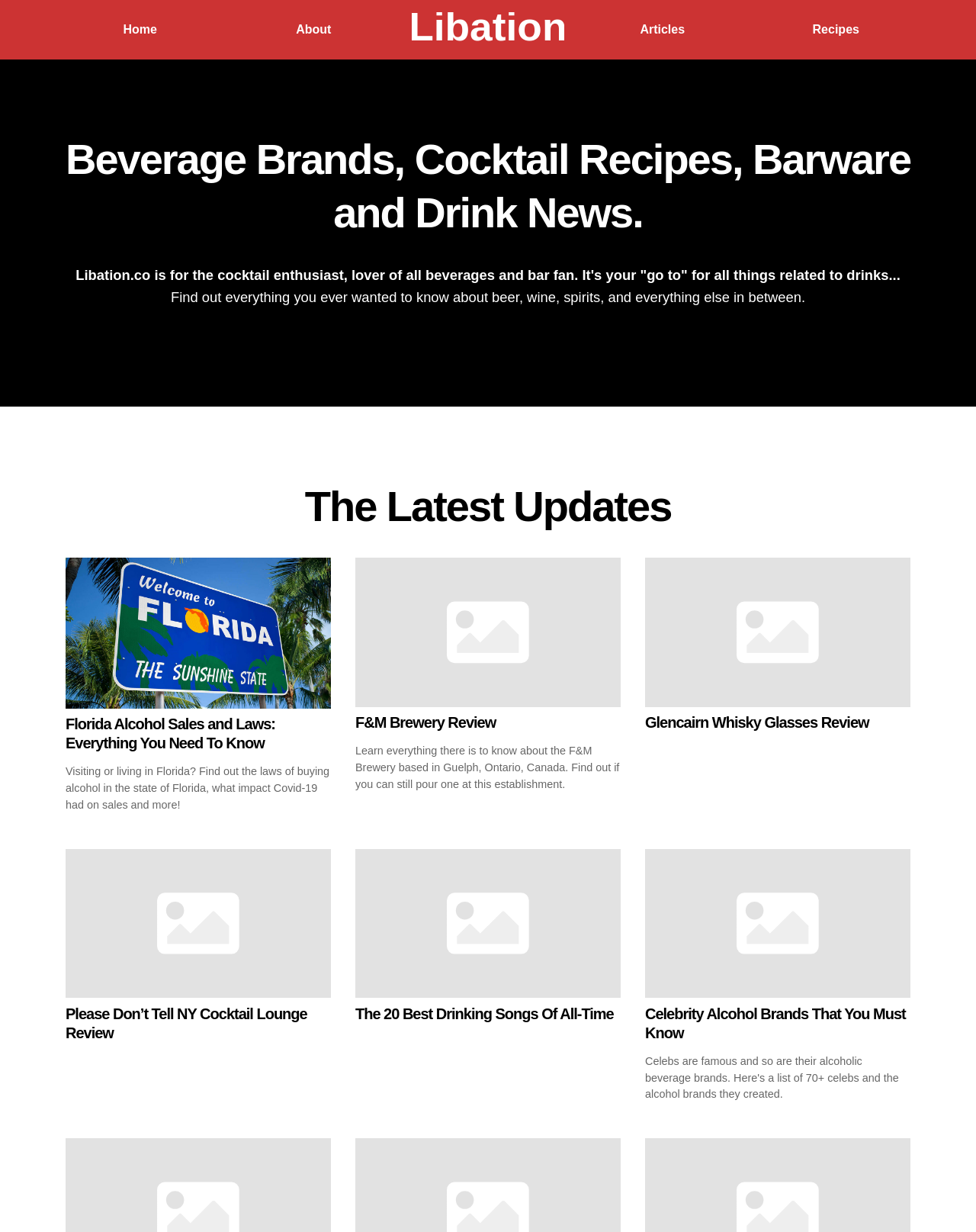Provide a single word or phrase answer to the question: 
What is the topic of the first article on the webpage?

Florida alcohol sales and laws